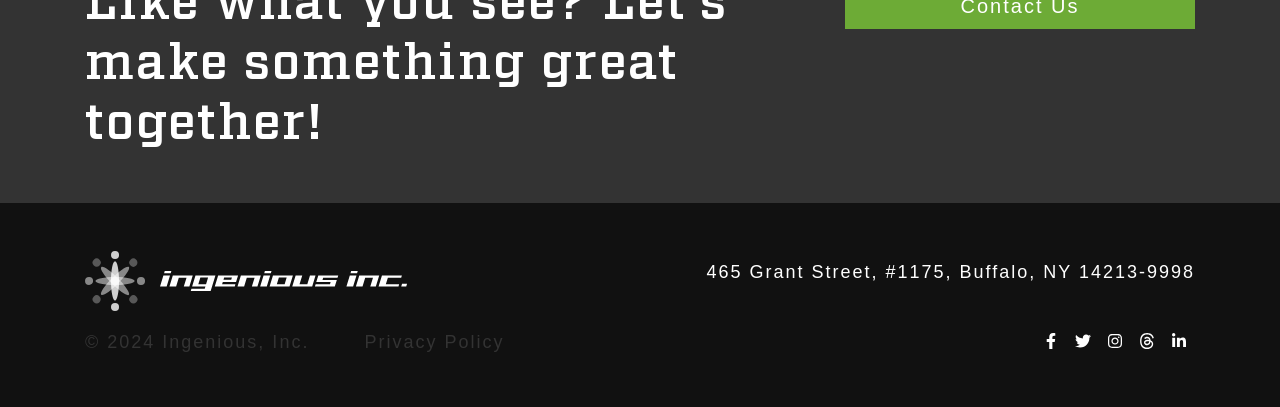Provide a brief response to the question below using one word or phrase:
Is there a link to a privacy policy?

Yes